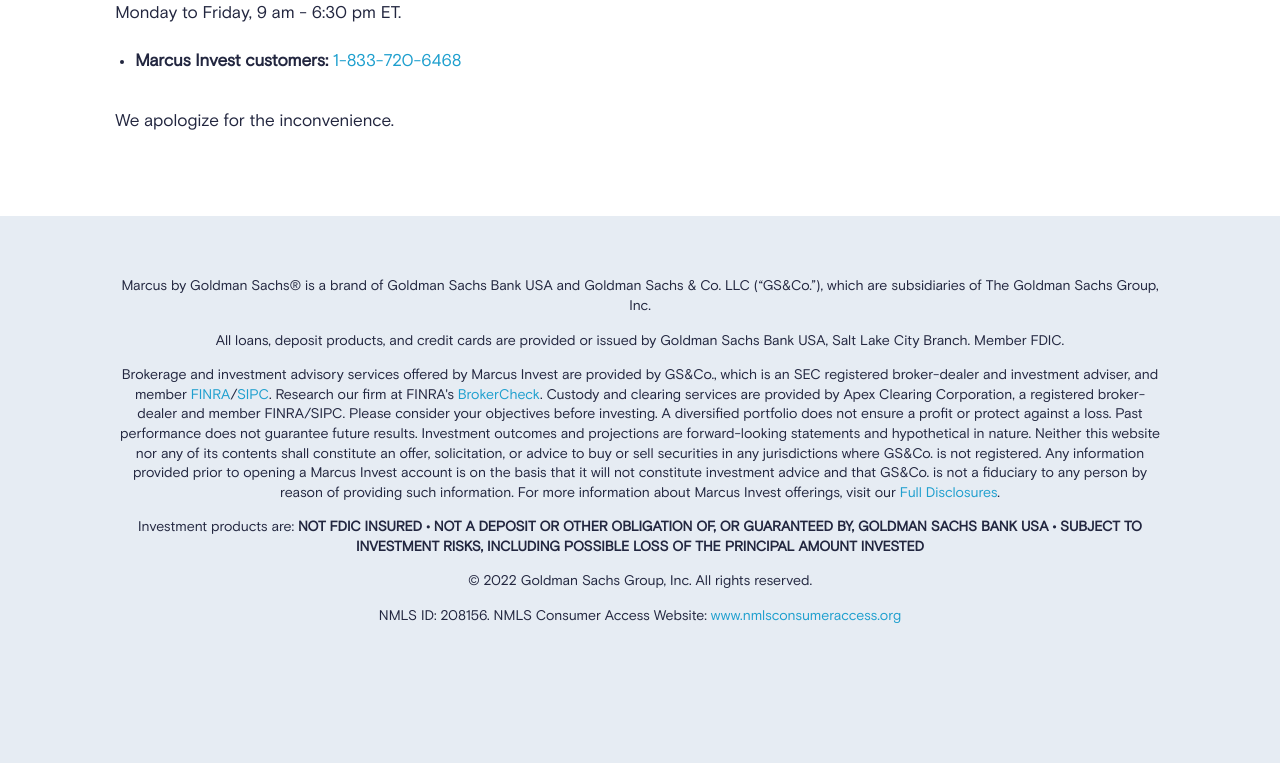Identify the bounding box coordinates for the UI element described as follows: "Full Disclosures". Ensure the coordinates are four float numbers between 0 and 1, formatted as [left, top, right, bottom].

[0.703, 0.638, 0.779, 0.656]